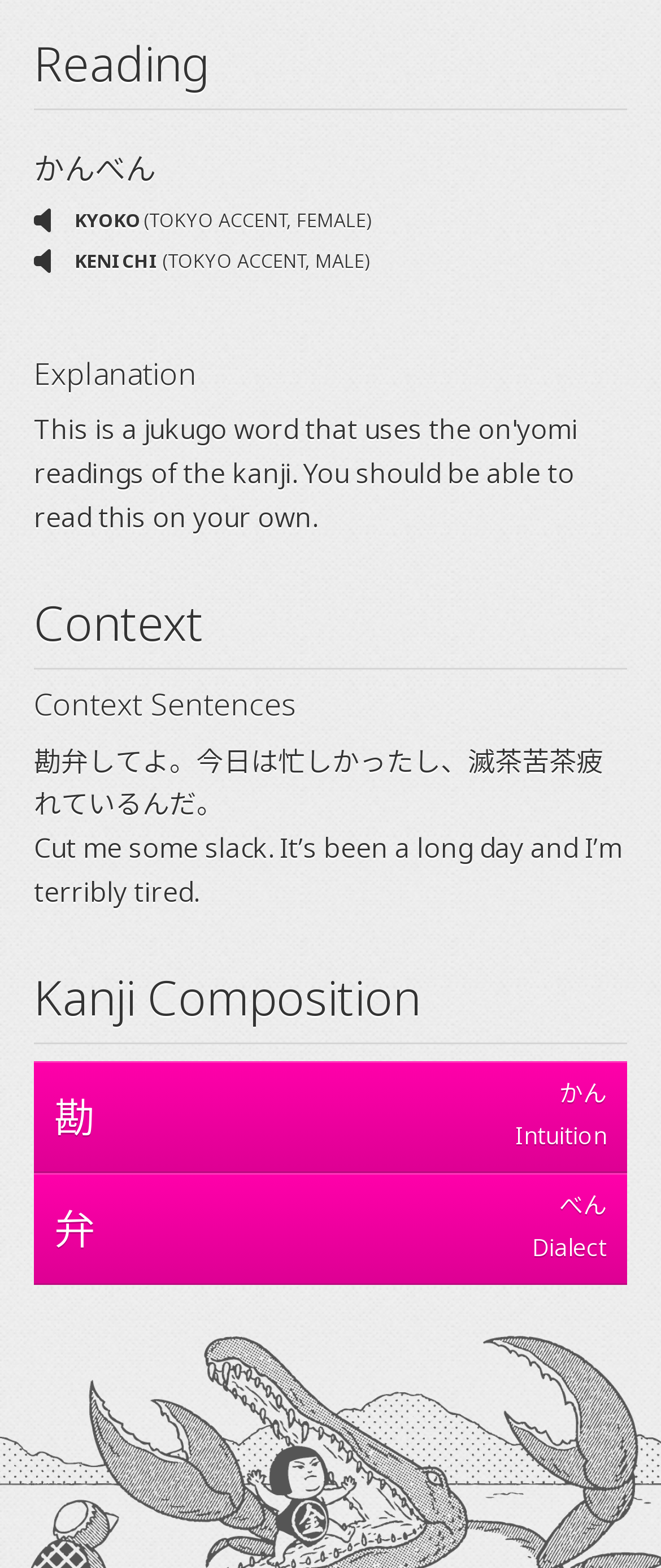How many sections are there on the webpage?
Please answer using one word or phrase, based on the screenshot.

4